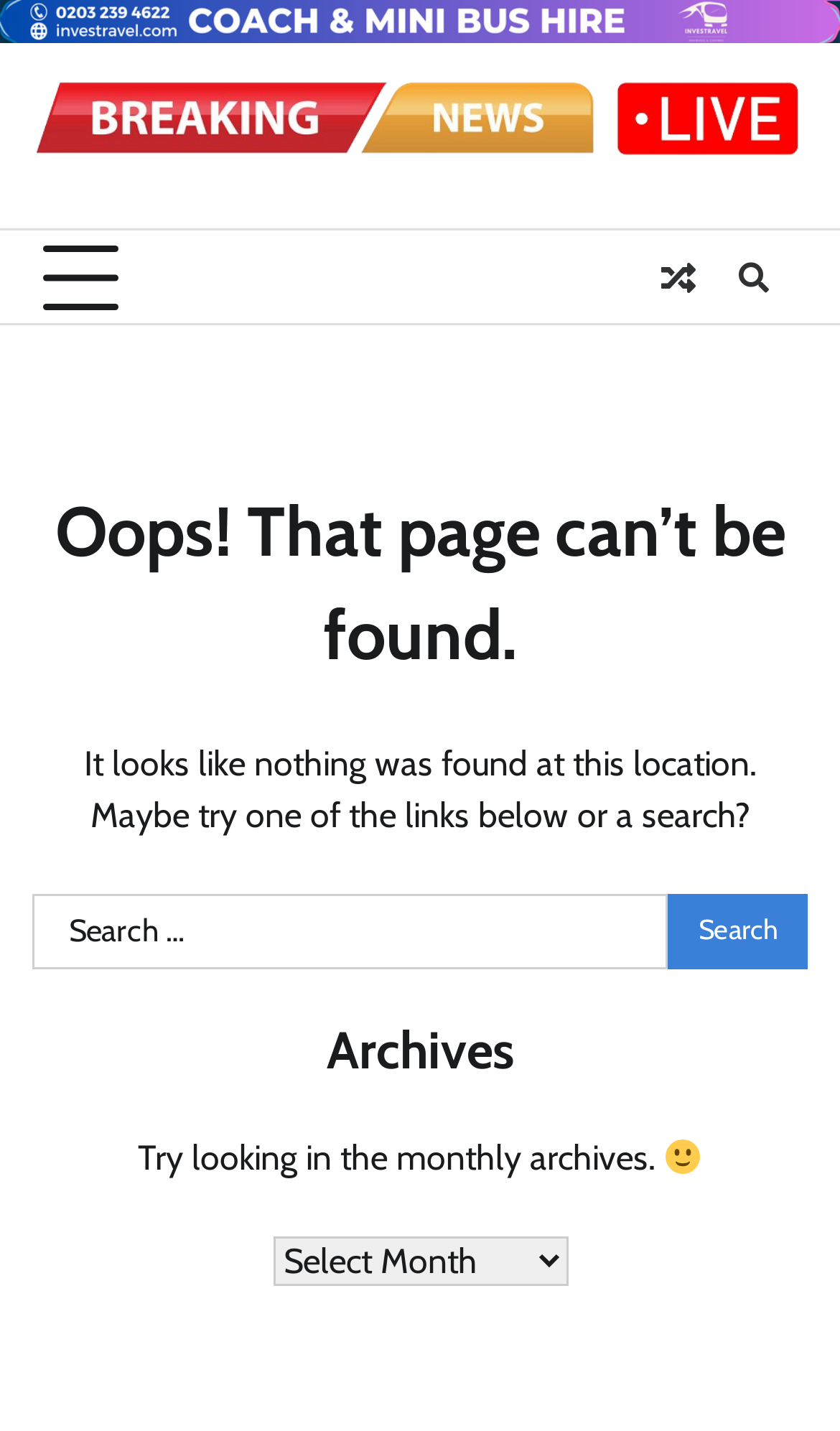Identify and provide the main heading of the webpage.

Oops! That page can’t be found.